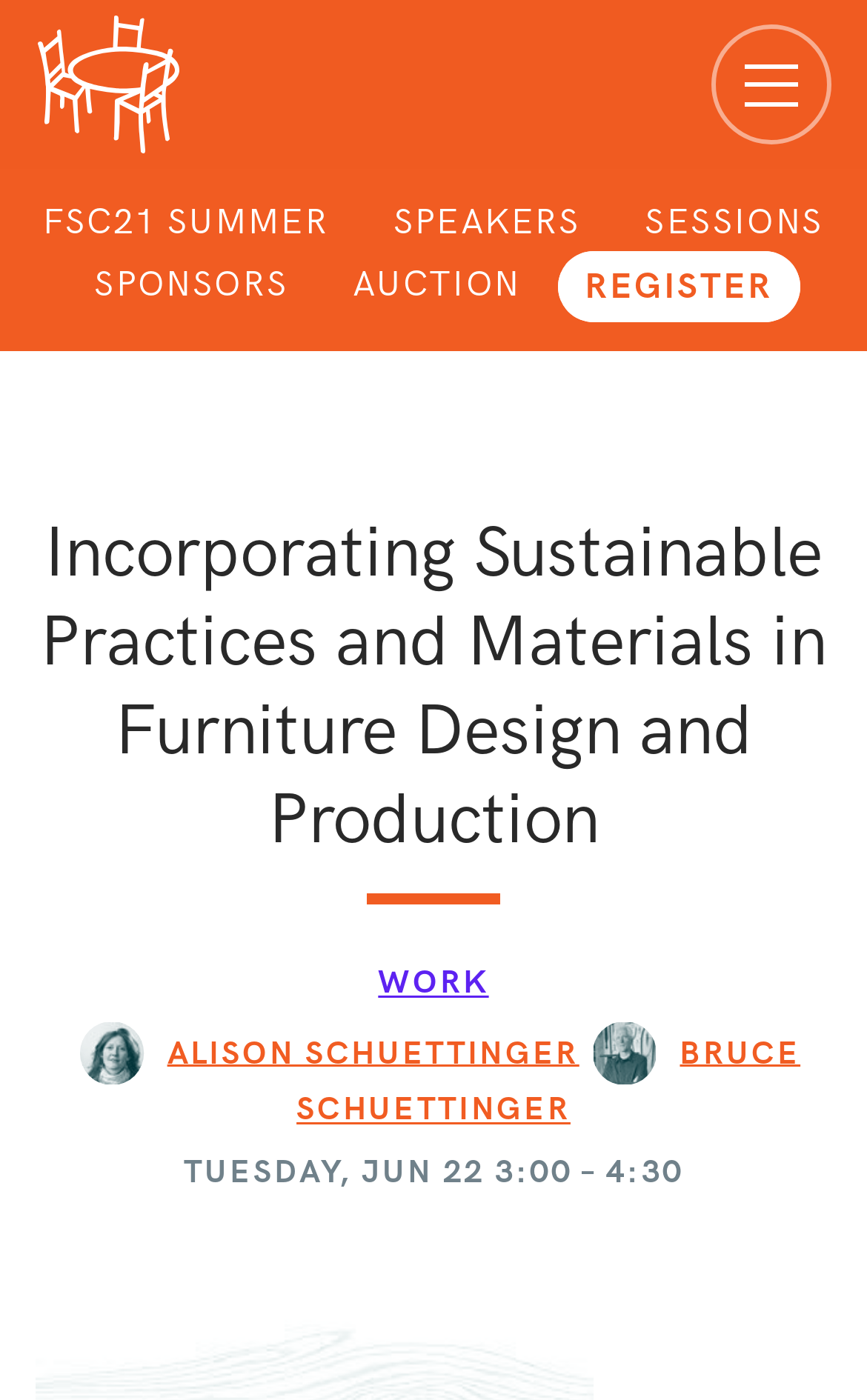Examine the image carefully and respond to the question with a detailed answer: 
What is the text of the first link under navigation?

I looked at the navigation section and found the first link, which has the text 'FSC21 SUMMER'.